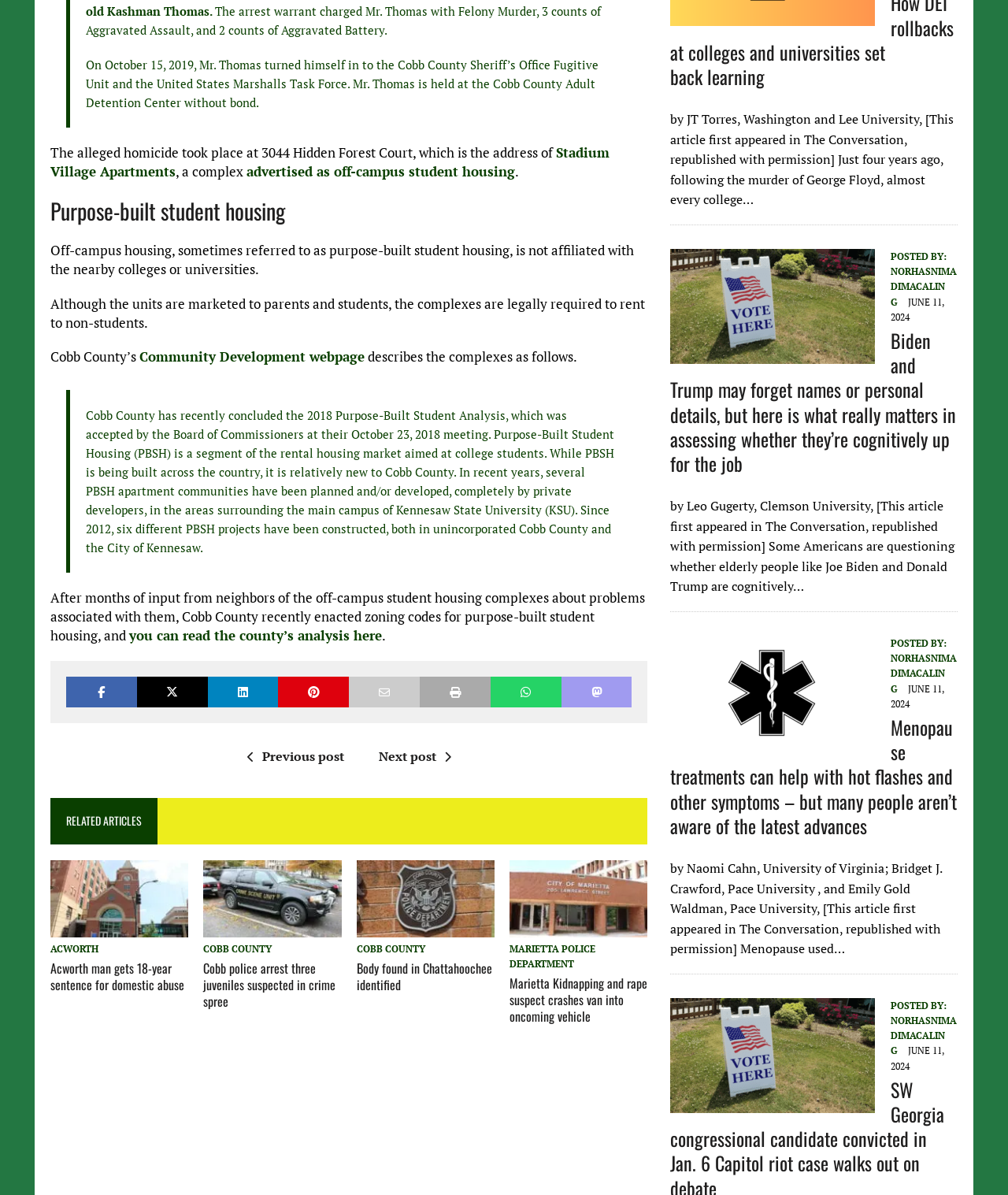What is the alleged homicide location?
Use the screenshot to answer the question with a single word or phrase.

Stadium Village Apartments